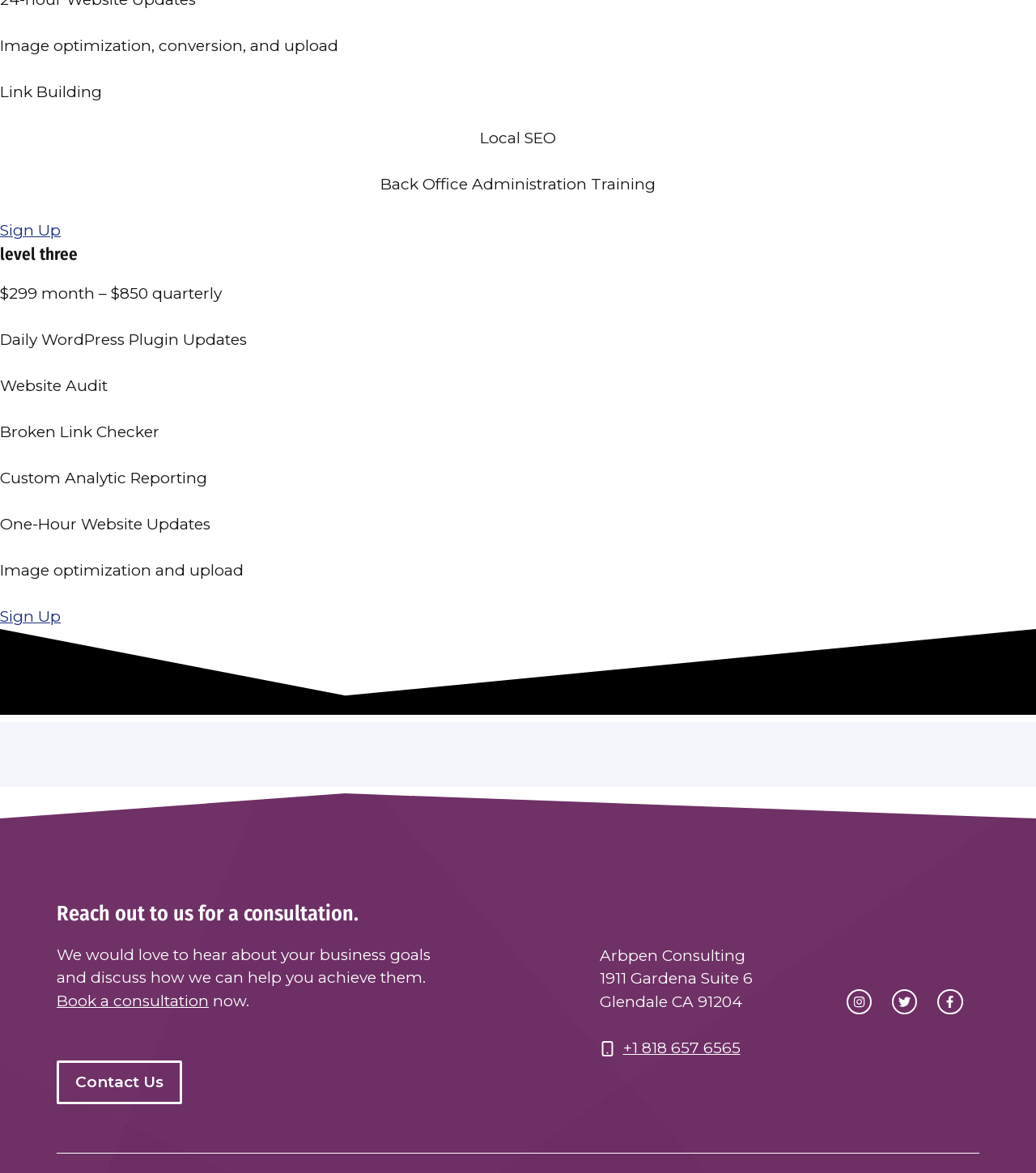What services are offered by Arbpen Consulting?
Look at the screenshot and respond with one word or a short phrase.

SEO, WordPress updates, etc.